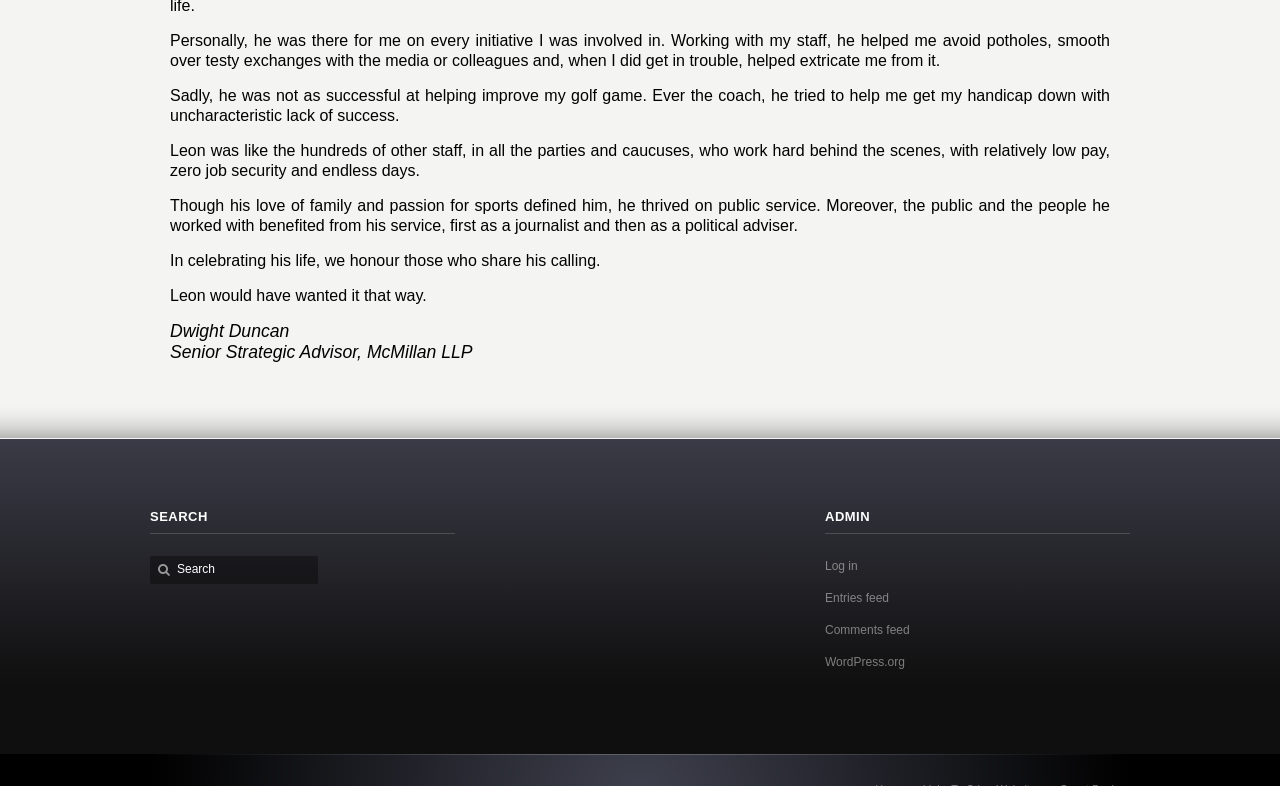Given the description "WordPress.org", provide the bounding box coordinates of the corresponding UI element.

[0.645, 0.833, 0.707, 0.851]